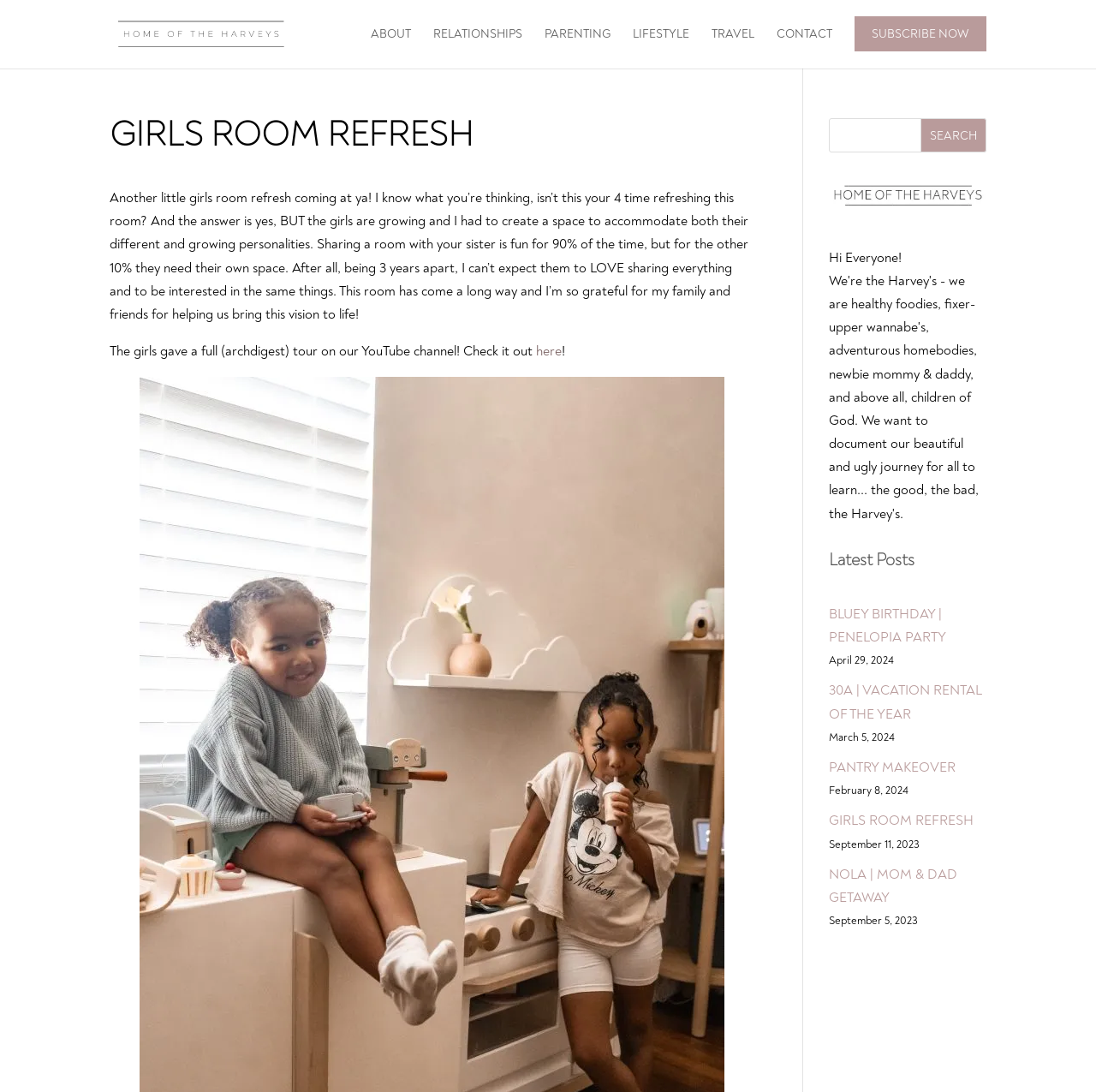Create an elaborate caption for the webpage.

The webpage is about a blog called "HomeOfTheHarveys.com" and specifically focuses on a "Girls Room Refresh" topic. At the top left, there is a logo and a link to the blog's homepage. Next to it, there are several navigation links, including "ABOUT", "RELATIONSHIPS", "PARENTING", "LIFESTYLE", "TRAVEL", and "CONTACT". 

Below the navigation links, there is a large heading "GIRLS ROOM REFRESH" followed by a paragraph of text describing the room refresh process and the need for the girls to have their own space. The text also mentions a YouTube video tour of the room.

Underneath the text, there are three more lines of text, including a link to the YouTube video and a brief description of the video. 

On the right side of the page, there is a search bar with a "Search" button. Above the search bar, there is a logo and a greeting "Hi Everyone!". 

Below the search bar, there is a section titled "Latest Posts" with several links to blog posts, including "BLUEY BIRTHDAY | PENELOPIA PARTY", "30A | VACATION RENTAL OF THE YEAR", "PANTRY MAKEOVER", "GIRLS ROOM REFRESH", and "NOLA | MOM & DAD GETAWAY". Each post has a corresponding date listed below the title.